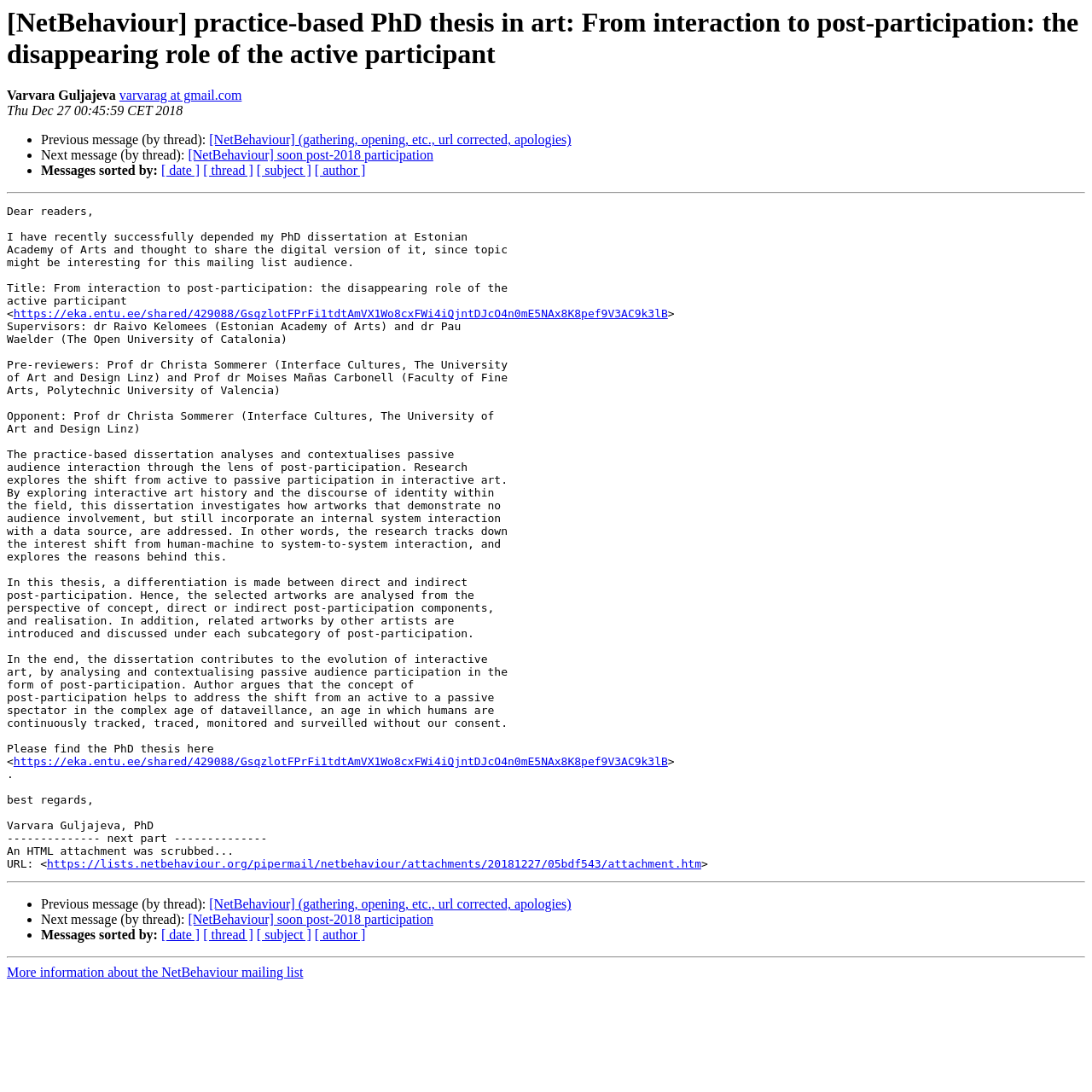Please find and provide the title of the webpage.

[NetBehaviour] practice-based PhD thesis in art: From interaction to post-participation: the disappearing role of the active participant